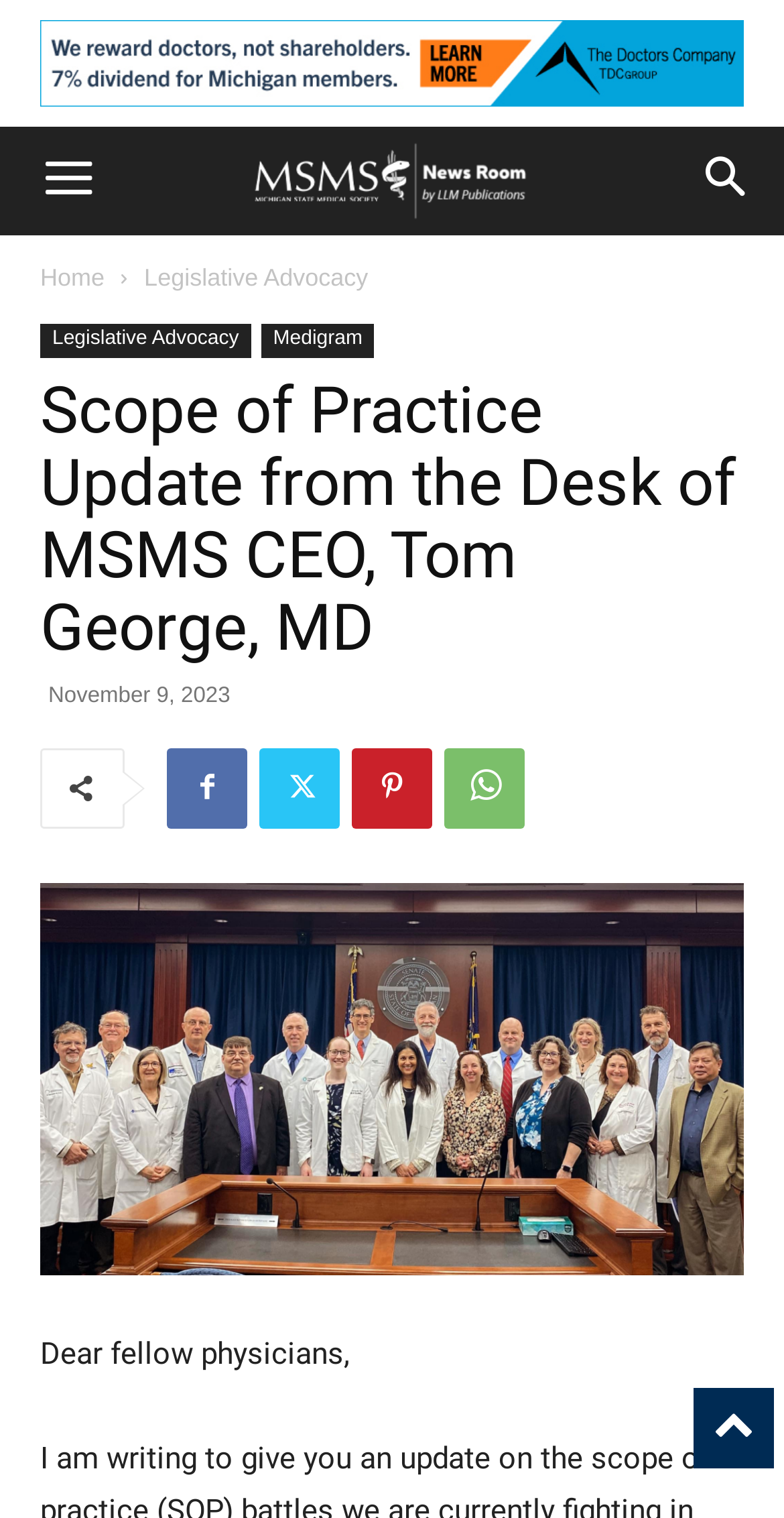Provide the bounding box coordinates of the HTML element this sentence describes: "Twitter". The bounding box coordinates consist of four float numbers between 0 and 1, i.e., [left, top, right, bottom].

[0.331, 0.493, 0.433, 0.546]